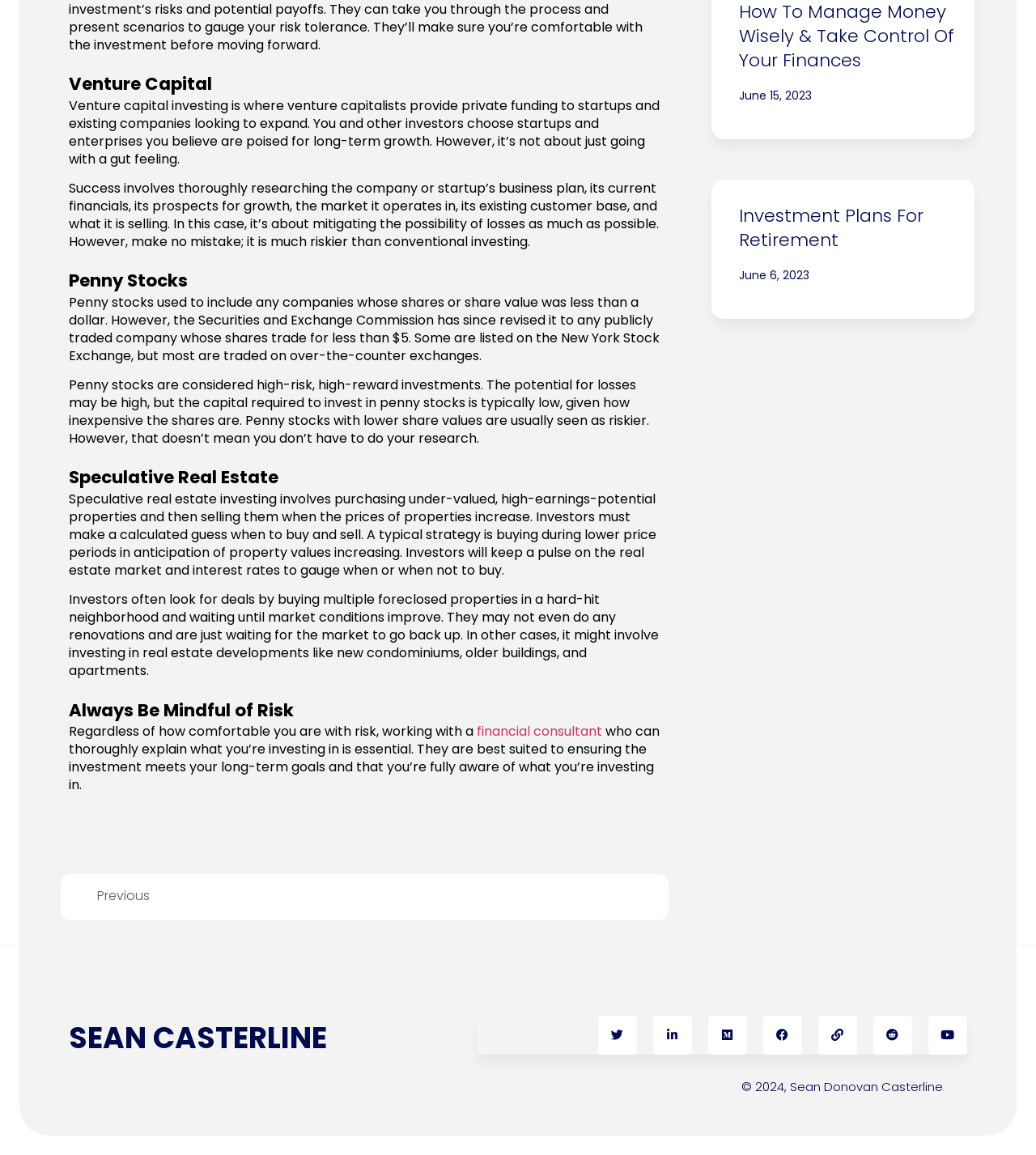What is the revised definition of penny stocks?
Please give a detailed answer to the question using the information shown in the image.

According to the webpage, the Securities and Exchange Commission has revised the definition of penny stocks to include any publicly traded company whose shares trade for less than $5, as mentioned in the paragraph under the 'Penny Stocks' heading.